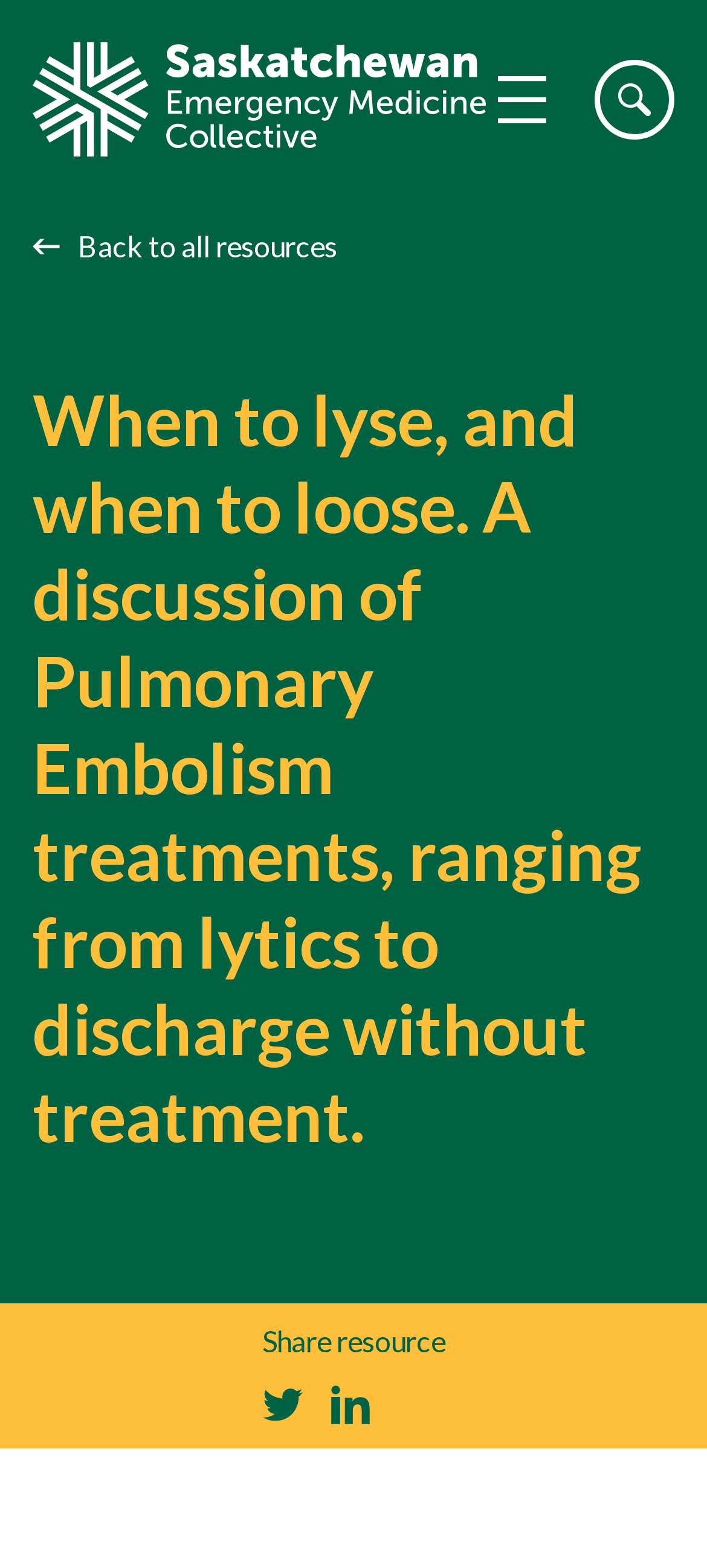What is the logo of this website?
Look at the image and answer the question using a single word or phrase.

Saskatchewan Emergency Medicine Collective